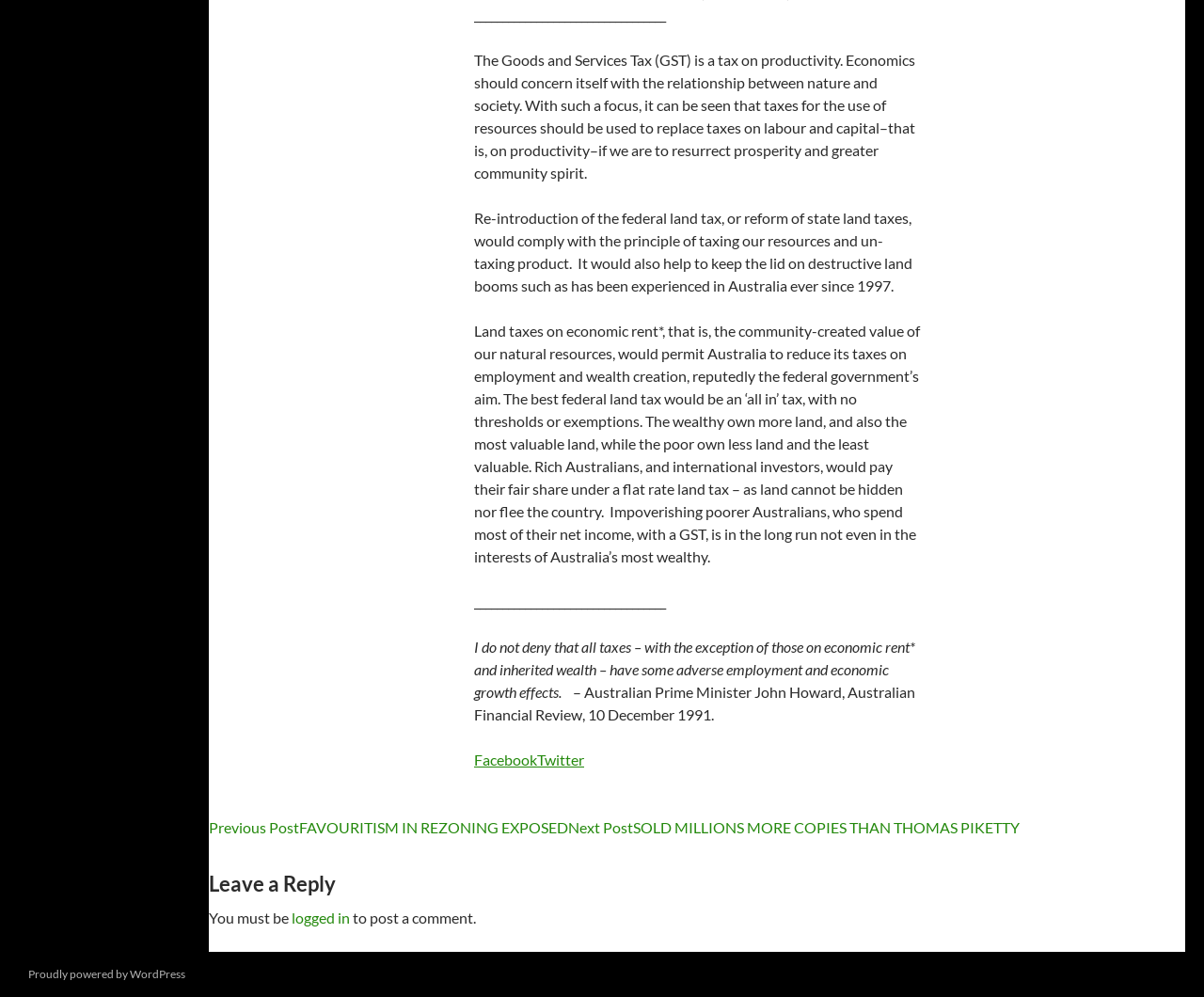Please specify the bounding box coordinates in the format (top-left x, top-left y, bottom-right x, bottom-right y), with all values as floating point numbers between 0 and 1. Identify the bounding box of the UI element described by: +44 (0) 20 7267 4440

None